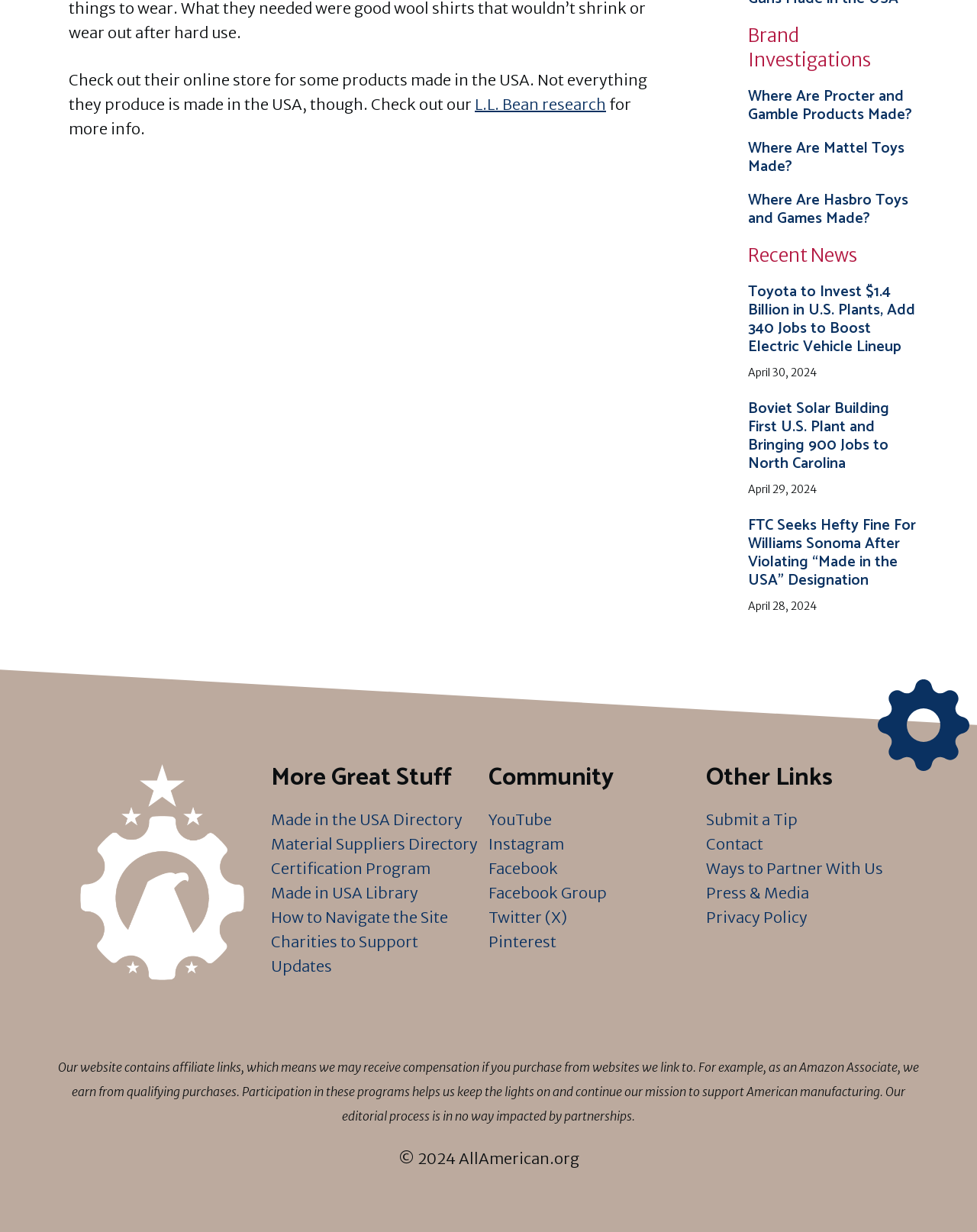Locate the bounding box coordinates of the element that should be clicked to fulfill the instruction: "Submit a Tip".

[0.723, 0.657, 0.816, 0.673]